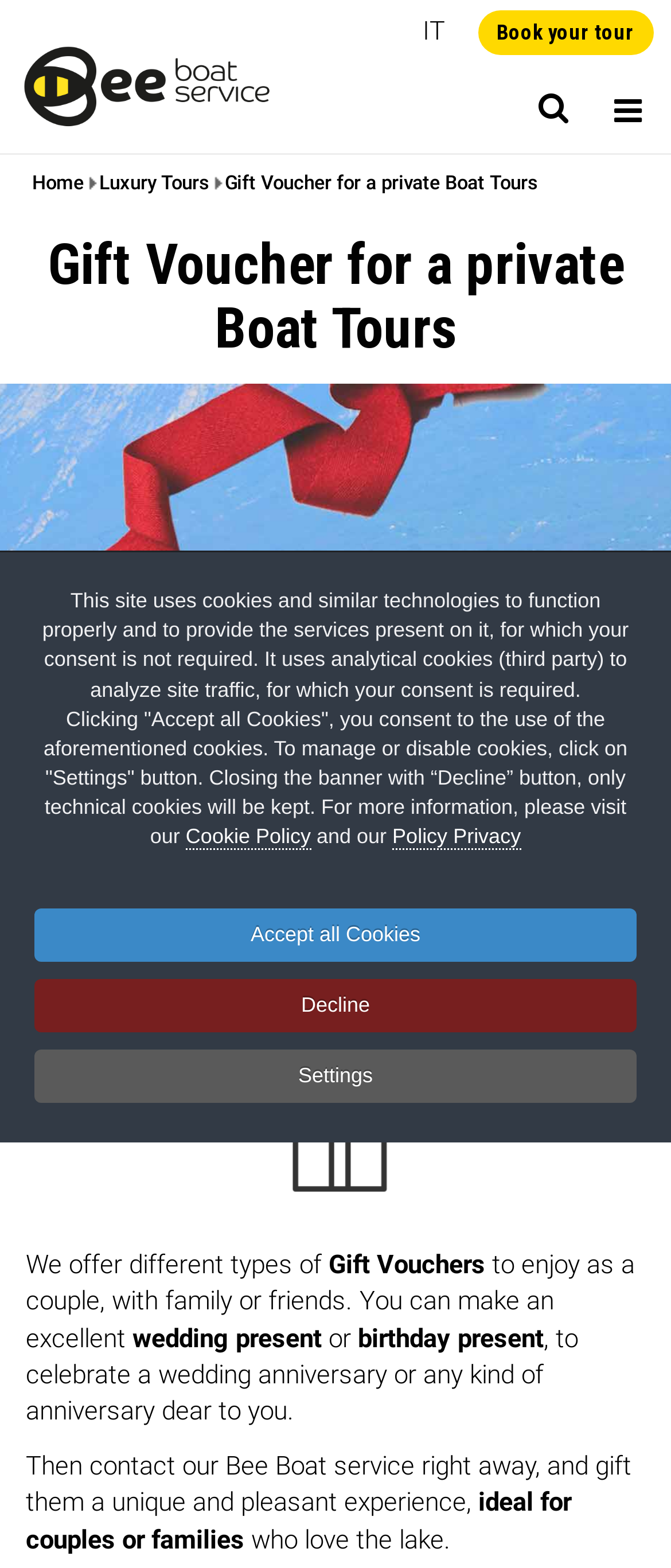What can be shared on the website?
Please answer the question with as much detail as possible using the screenshot.

The webpage has a section with the text 'SHARE ON' and social media links, suggesting that users can share the gift voucher on social media platforms.